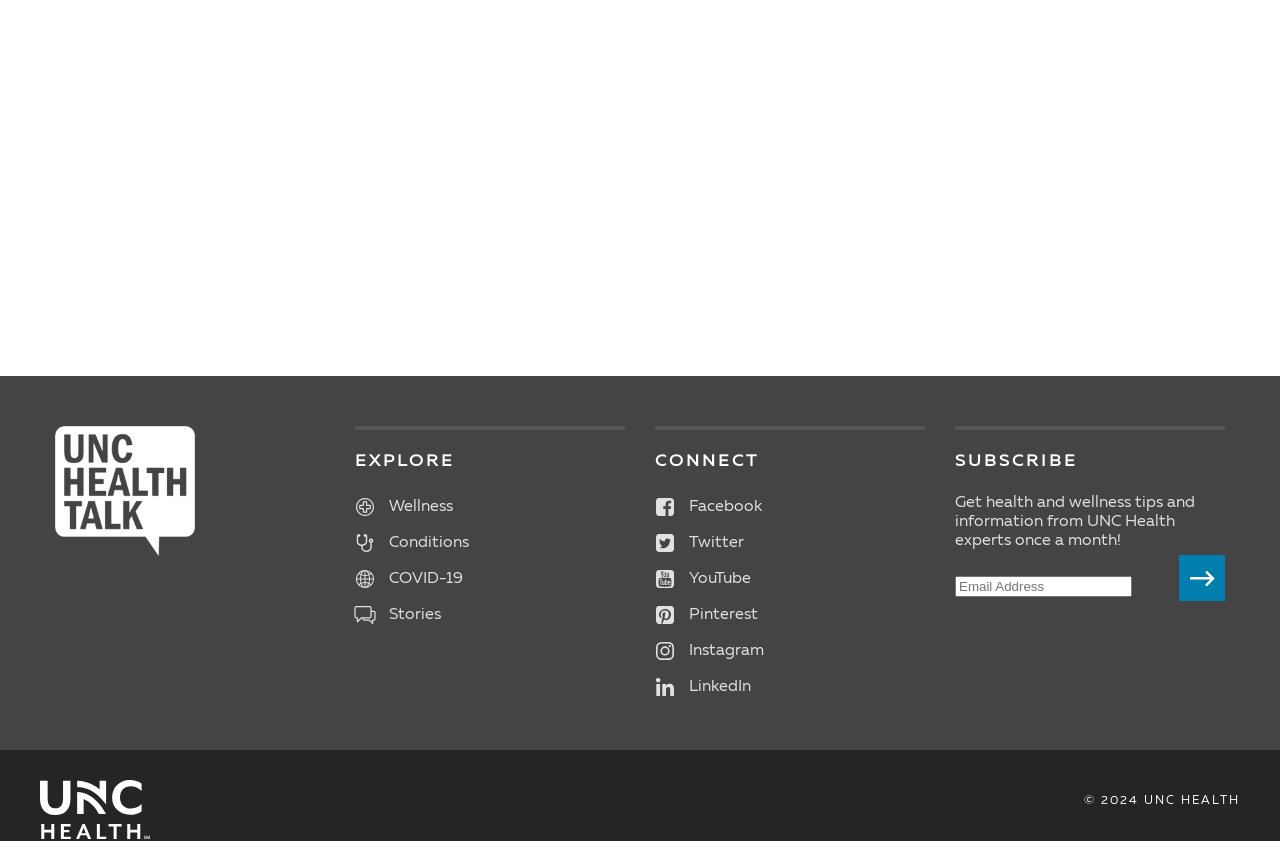What is the name of the healthcare organization?
Answer the question with a single word or phrase derived from the image.

UNC Health Care